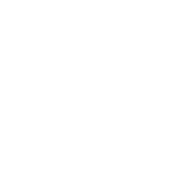Give a detailed account of everything present in the image.

The image showcases a product labeled as "Hanah 2 Seater Sofa Set," emphasizing its sleek and modern design. This two-seater sofa is likely tailored for stylish interiors, combining comfort and contemporary aesthetics. Below the image, essential features may include options for adding the sofa to a wishlist, quick viewing for additional details, and pricing information. This sofa set is part of a collection that emphasizes functionality and design, making it an appealing choice for living spaces.